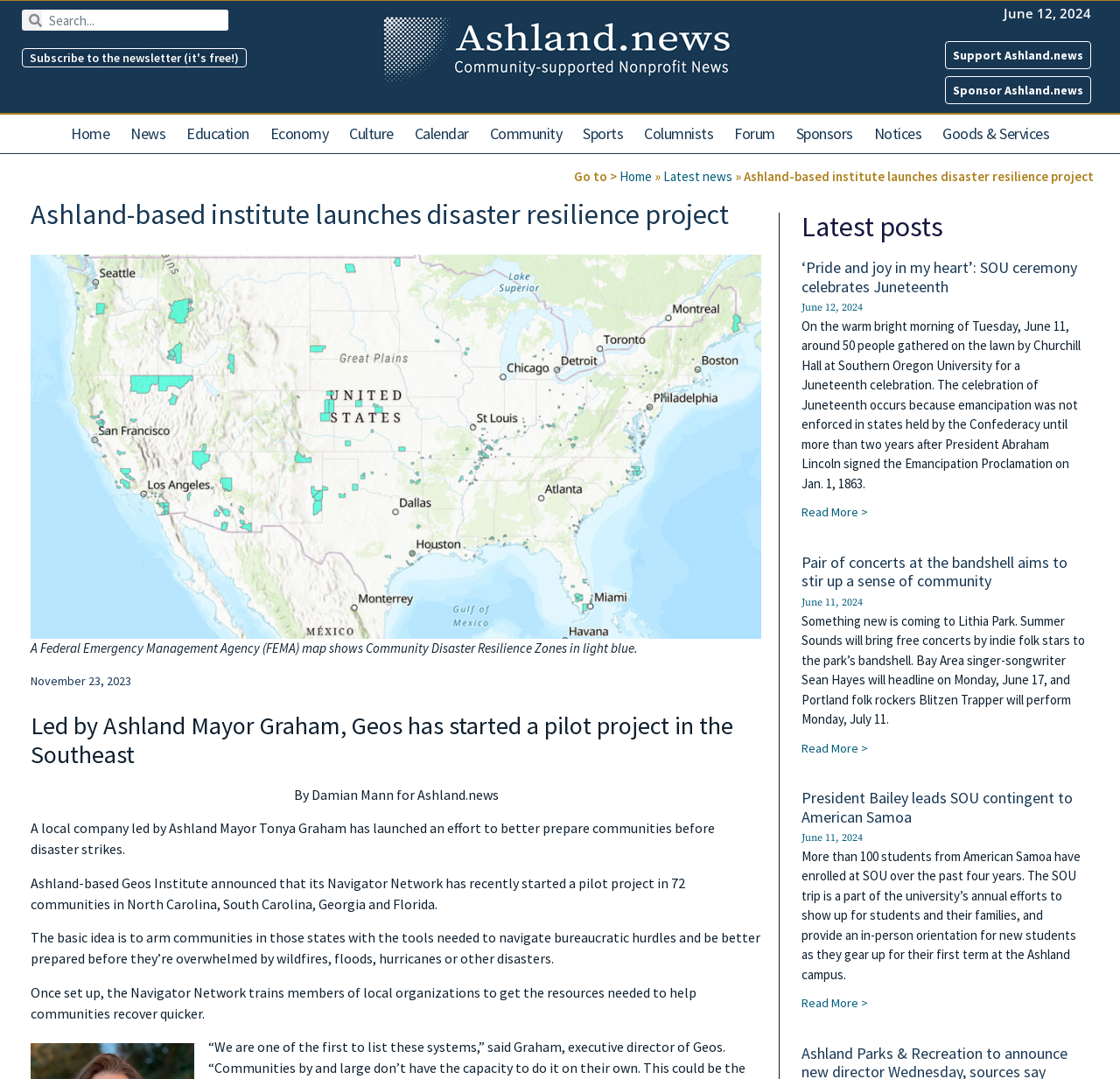Identify the webpage's primary heading and generate its text.

Ashland-based institute launches disaster resilience project